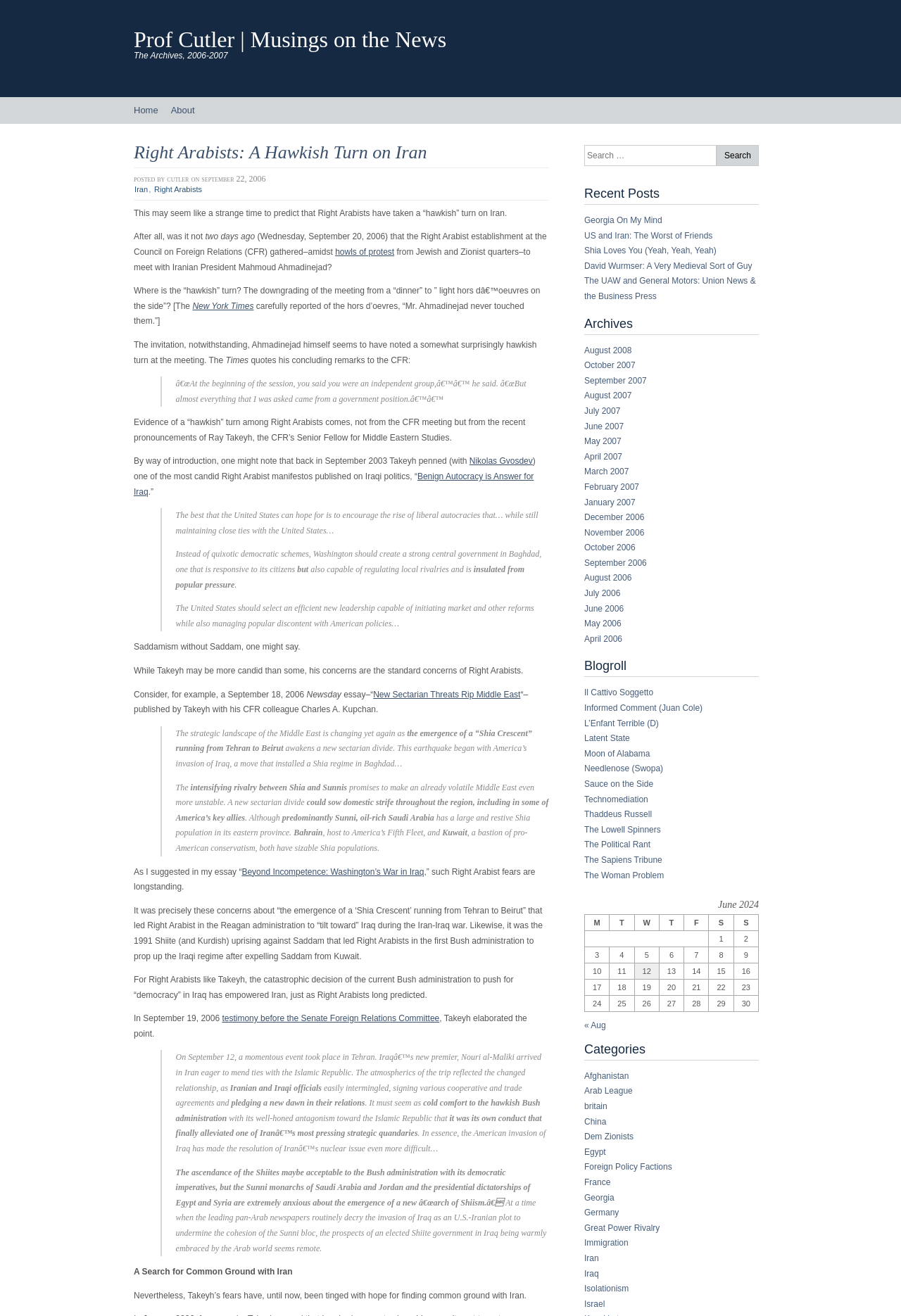Identify the bounding box coordinates of the region I need to click to complete this instruction: "read the article Right Arabists: A Hawkish Turn on Iran".

[0.148, 0.105, 0.609, 0.127]